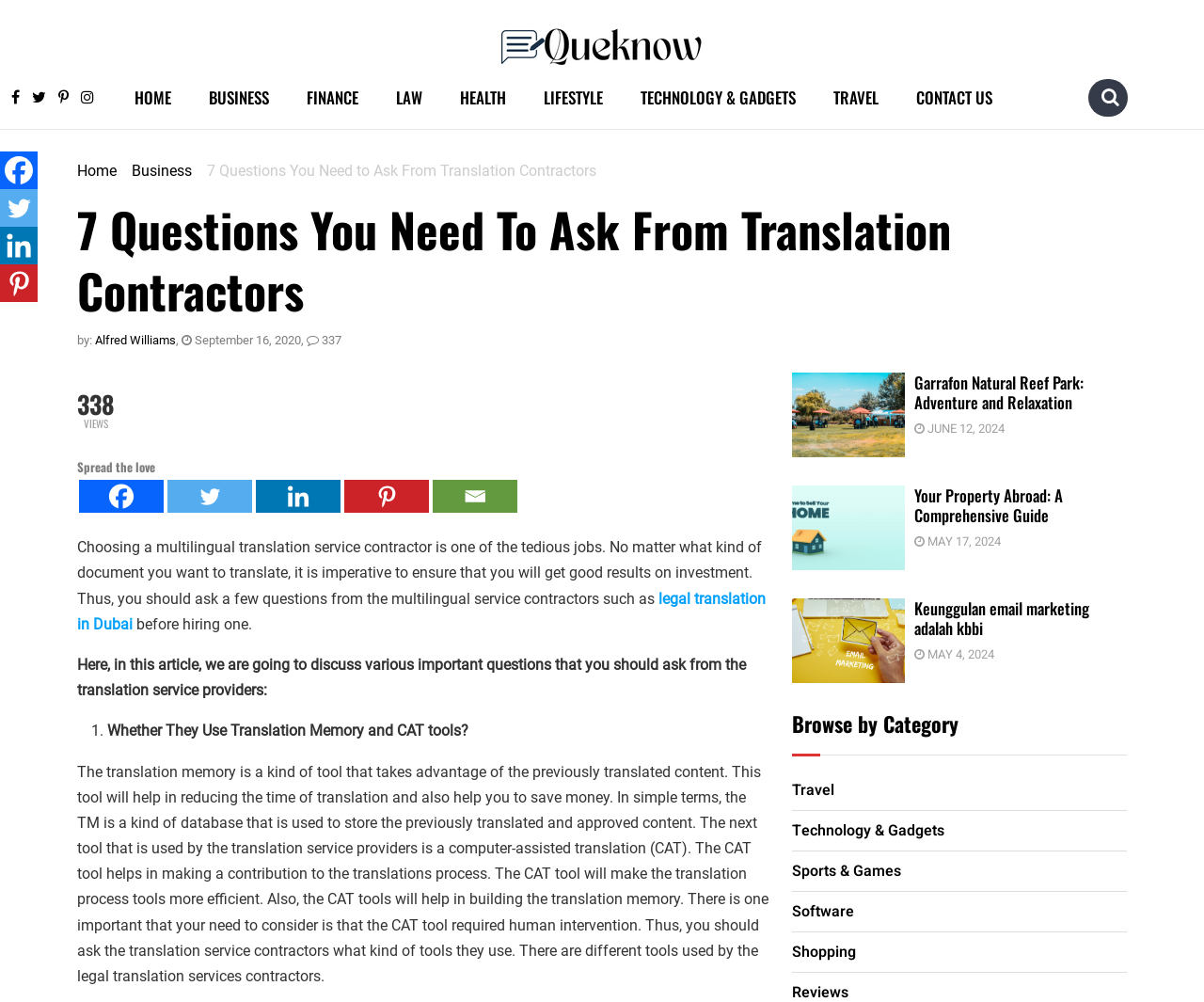Please locate the bounding box coordinates of the element's region that needs to be clicked to follow the instruction: "Share the article on Facebook". The bounding box coordinates should be provided as four float numbers between 0 and 1, i.e., [left, top, right, bottom].

[0.066, 0.479, 0.136, 0.512]